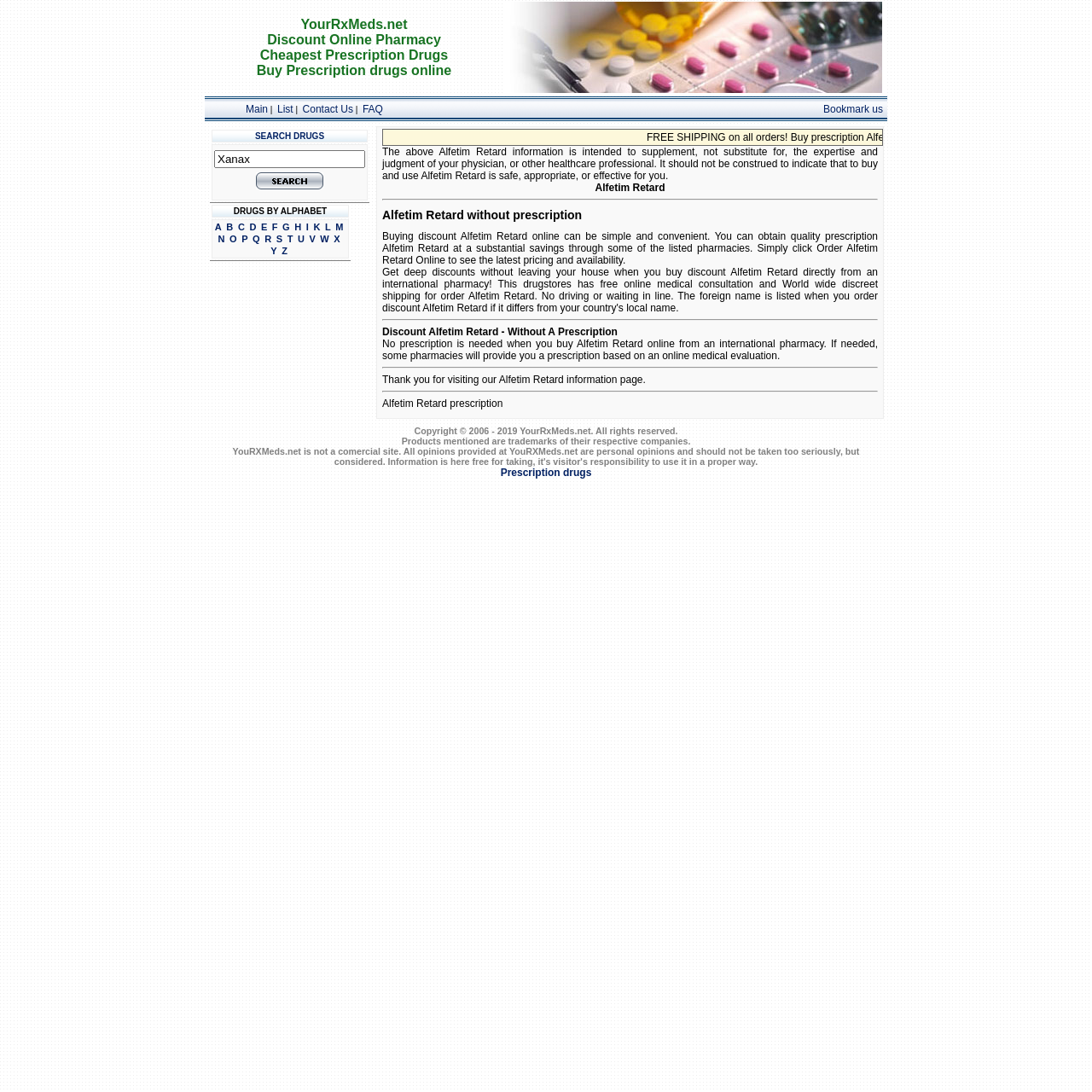Answer succinctly with a single word or phrase:
What is the main purpose of this website?

Buy prescription drugs online